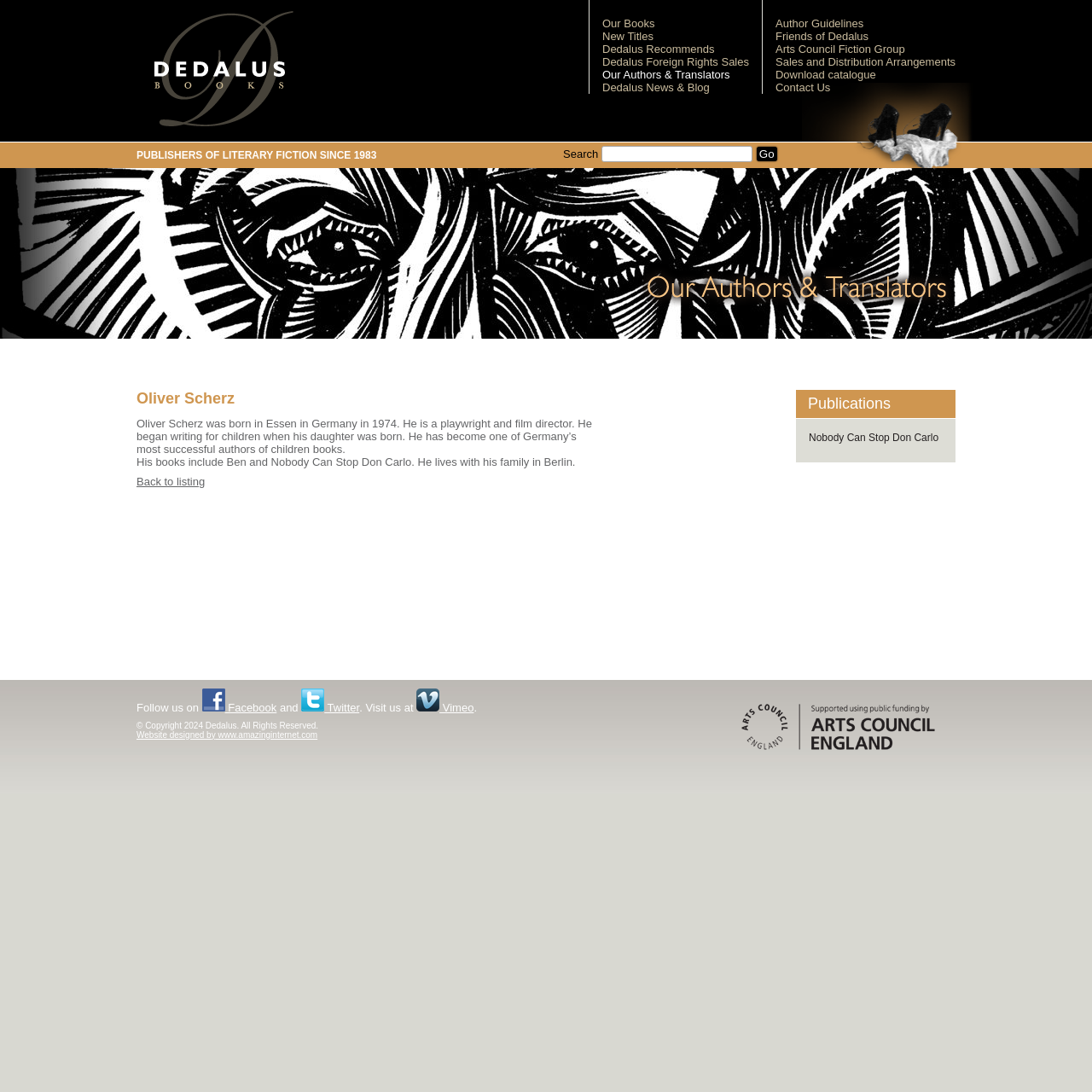Determine the bounding box coordinates of the clickable region to follow the instruction: "View the publications of Oliver Scherz".

[0.74, 0.362, 0.816, 0.377]